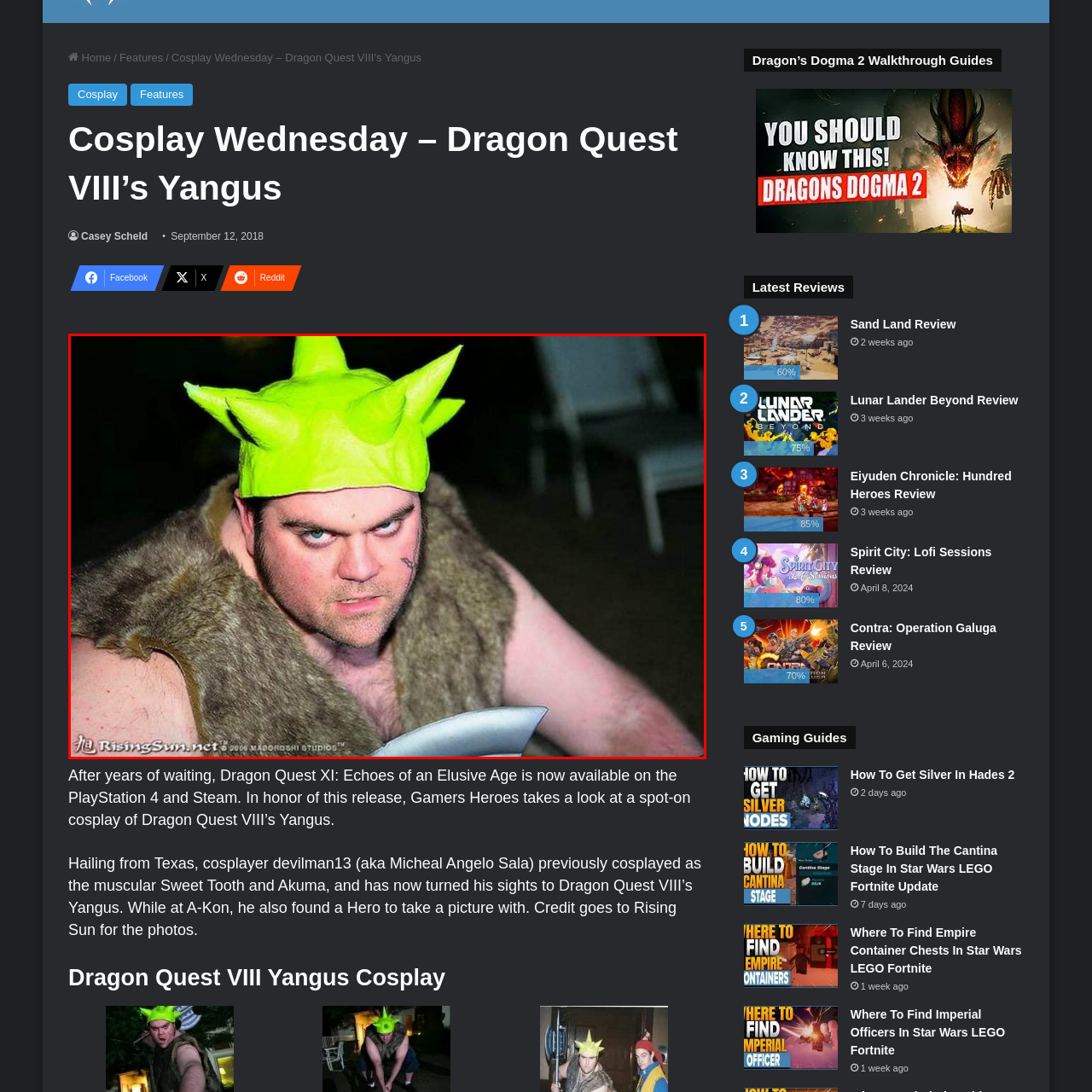Examine the area within the red bounding box and answer the following question using a single word or phrase:
What is the color of the headpiece?

Green